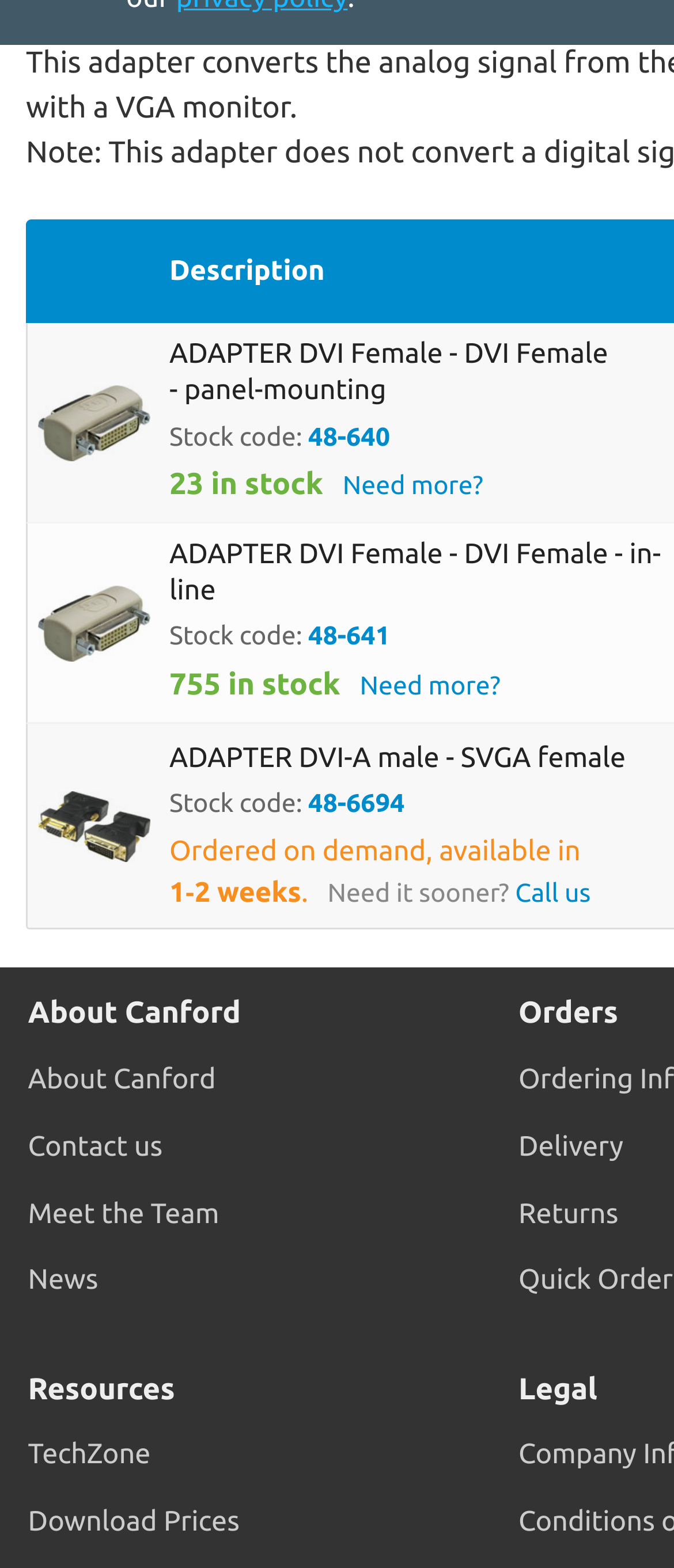Bounding box coordinates should be in the format (top-left x, top-left y, bottom-right x, bottom-right y) and all values should be floating point numbers between 0 and 1. Determine the bounding box coordinate for the UI element described as: Download Prices

[0.042, 0.95, 0.769, 0.993]